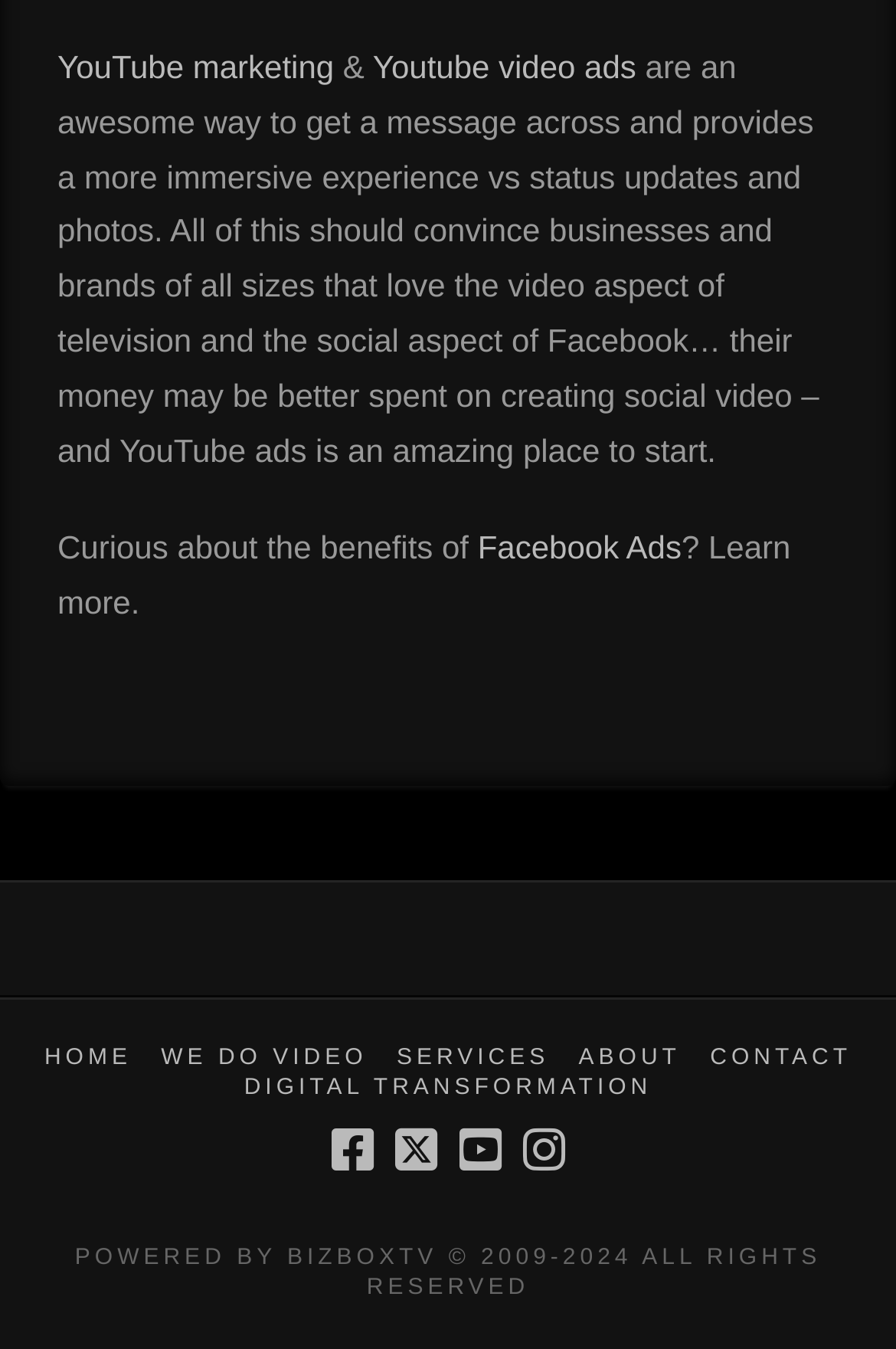Please give the bounding box coordinates of the area that should be clicked to fulfill the following instruction: "Learn more about Facebook Ads". The coordinates should be in the format of four float numbers from 0 to 1, i.e., [left, top, right, bottom].

[0.533, 0.391, 0.761, 0.419]